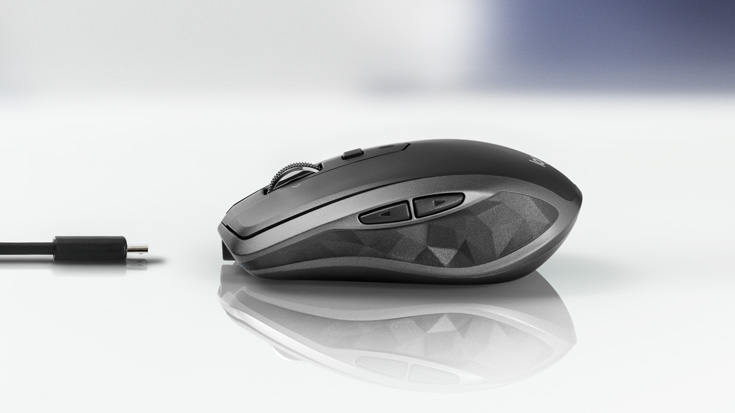What type of pattern is on the side of the mouse?
Give a single word or phrase answer based on the content of the image.

Geometric